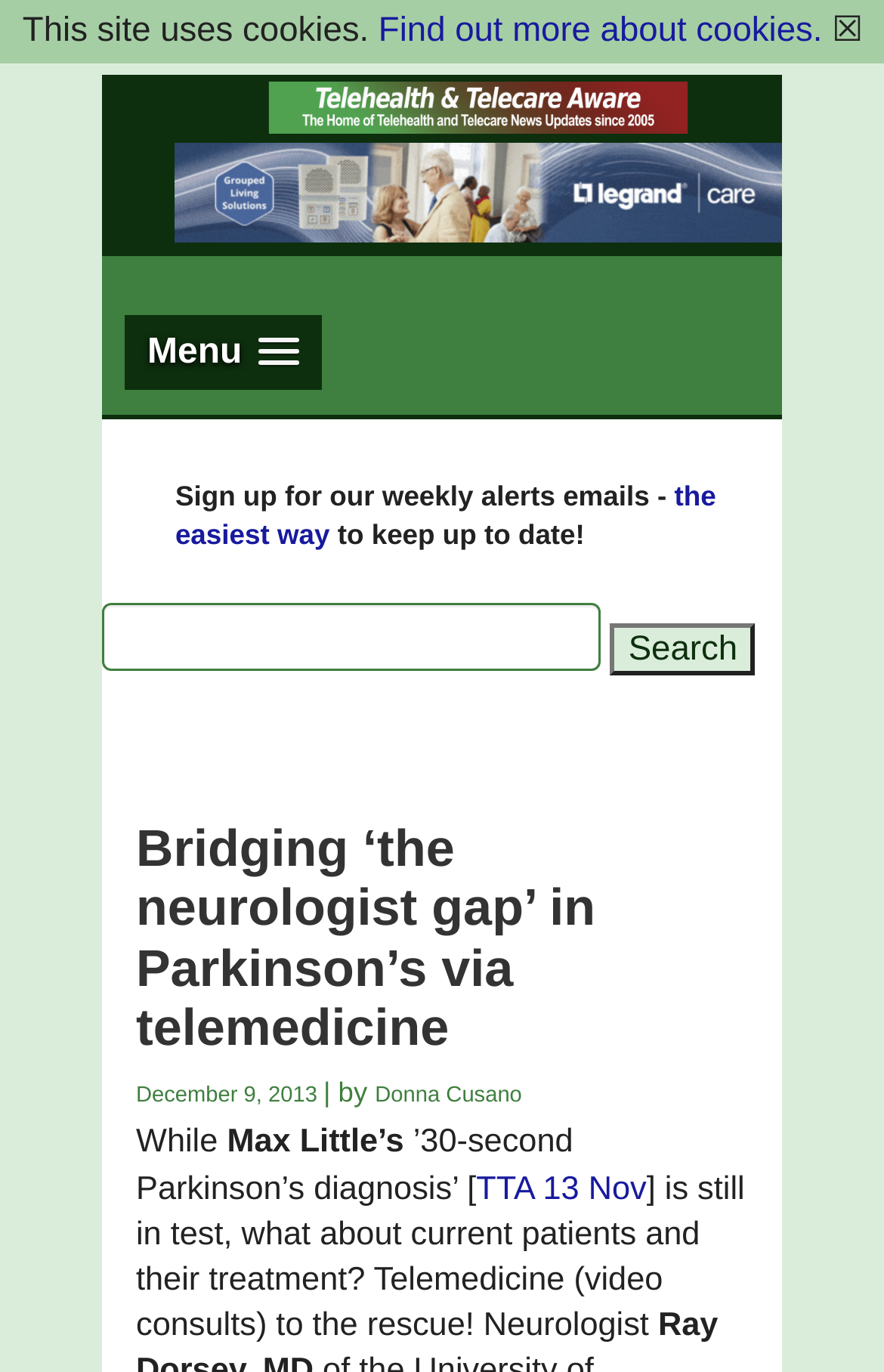What is the date of the article?
Carefully examine the image and provide a detailed answer to the question.

The date of the article is mentioned in the text 'December 9, 2013' which is located below the title of the article.